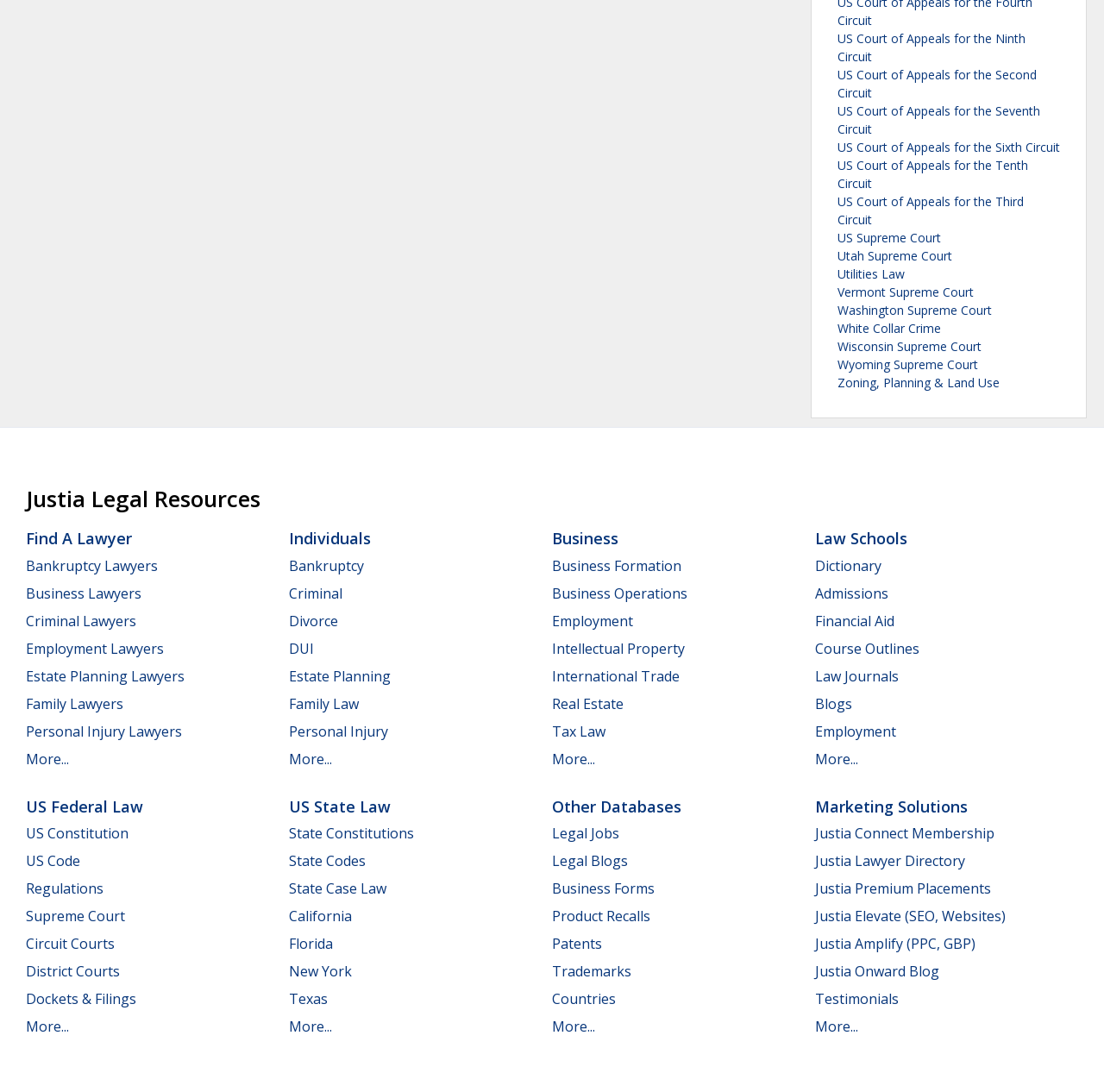Please identify the bounding box coordinates of the element's region that I should click in order to complete the following instruction: "Discover Law Schools". The bounding box coordinates consist of four float numbers between 0 and 1, i.e., [left, top, right, bottom].

[0.738, 0.484, 0.822, 0.503]